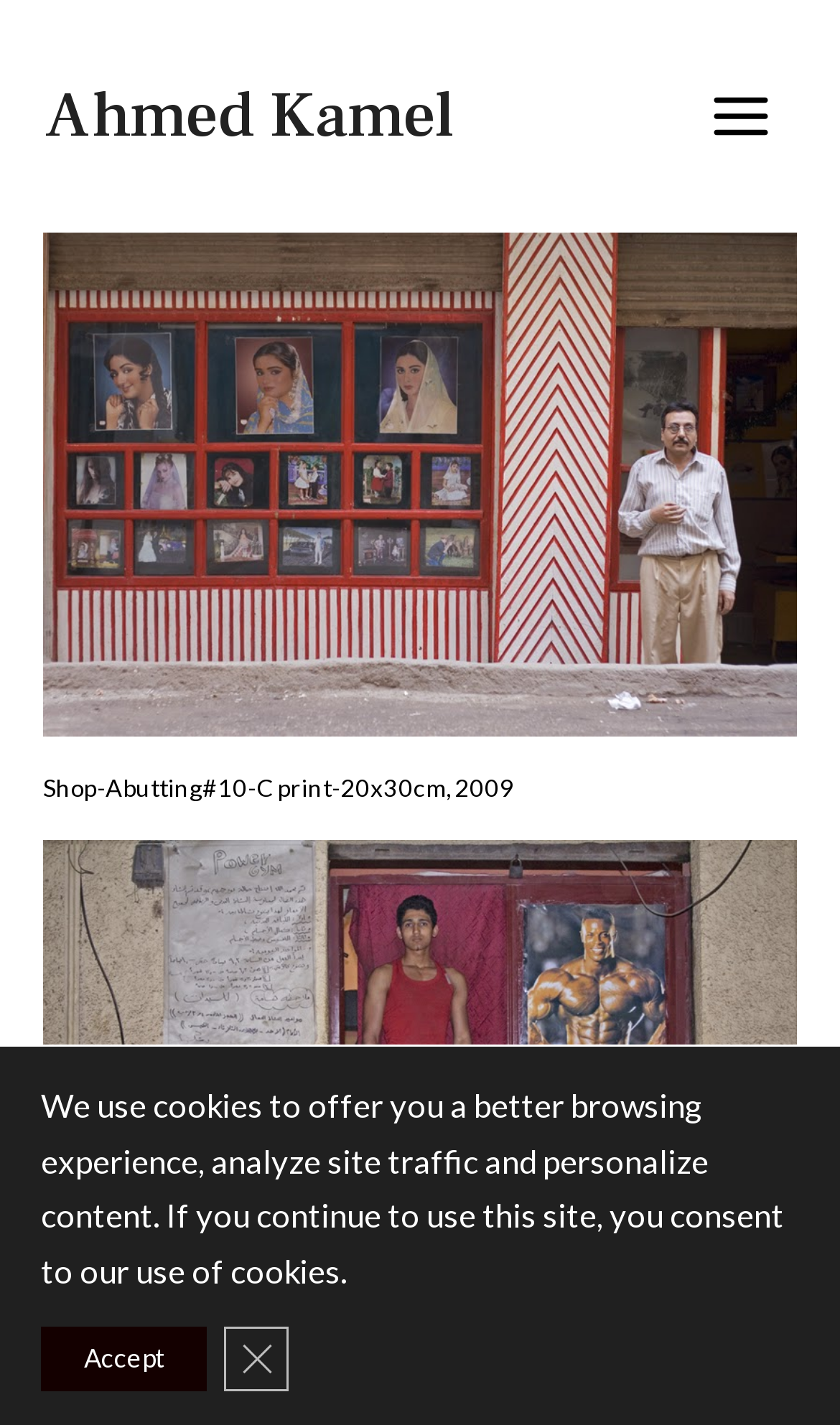Explain the webpage's layout and main content in detail.

The webpage appears to be an artist's portfolio, specifically showcasing Ahmed Kamel's artwork. At the top left, there is a link to the artist's name, "Ahmed Kamel". To the right of this link, there is a main menu button. Above the main menu button, there is a small image.

Below the main menu button, there are two figures, each containing an image and a figcaption. The images are likely photographs from the "Shop - Abutting" series, taken in Cairo in 2009. The figcaptions provide details about each image, including the title, "Shop-Abutting#10-C print-20x30cm, 2009" and "Shop-Abutting#4-C print-20x30cm, 2009", respectively. The images take up most of the page's width, with the figcaptions placed below them.

At the bottom of the page, there is a notification about the use of cookies, which spans most of the page's width. Below this notification, there are two buttons, "Accept" and "Close GDPR Cookie Banner", which are positioned side by side.